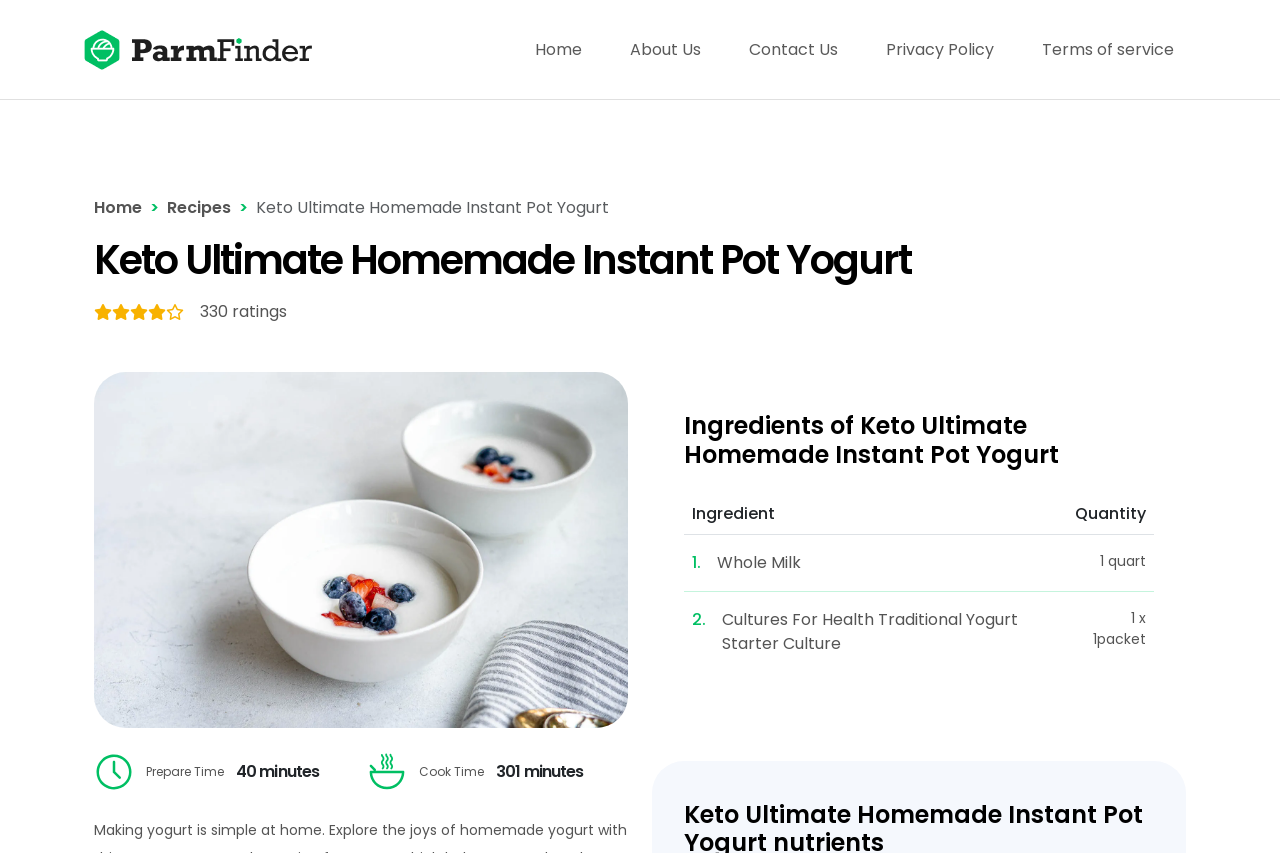Use a single word or phrase to answer the question: 
What is the cook time for this recipe?

301 minutes